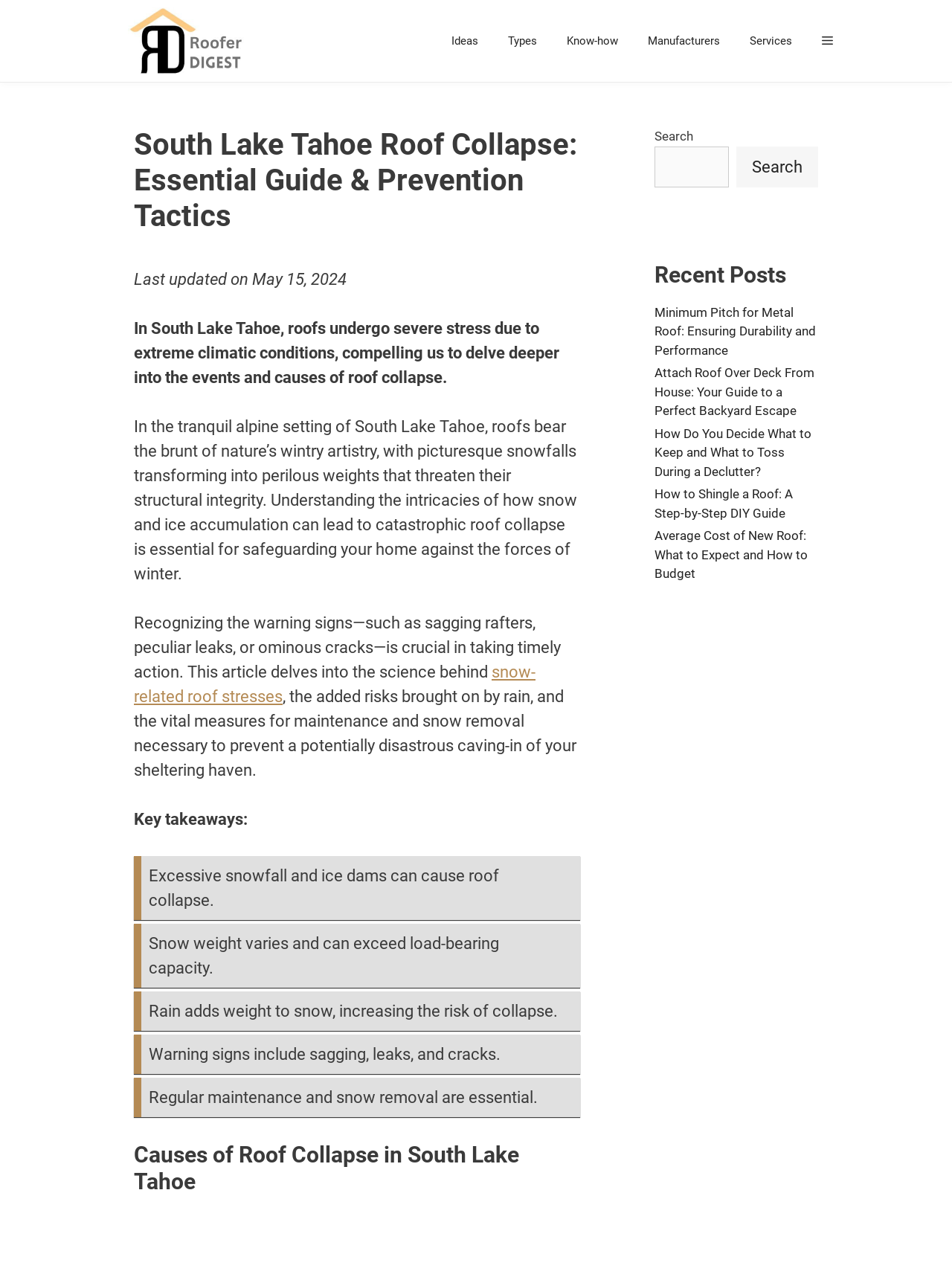What is the purpose of the search bar on this webpage?
Provide an in-depth and detailed explanation in response to the question.

The search bar is located in the complementary section of the webpage, and it allows users to search for related topics or articles, as indicated by the 'Search' button and the searchbox.